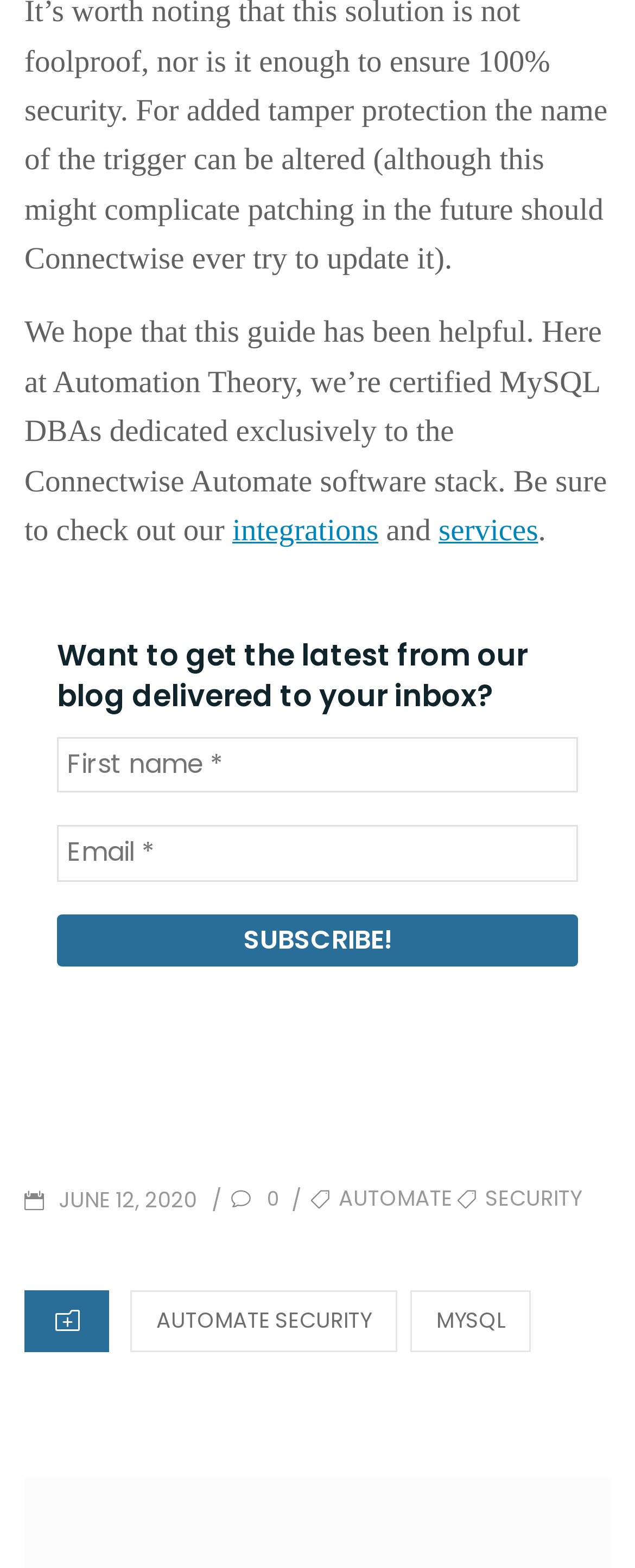Consider the image and give a detailed and elaborate answer to the question: 
What is the company's specialty?

The company's specialty can be determined by reading the first sentence of the webpage, which states 'Here at Automation Theory, we’re certified MySQL DBAs dedicated exclusively to the Connectwise Automate software stack.' This indicates that the company specializes in MySQL DBAs.